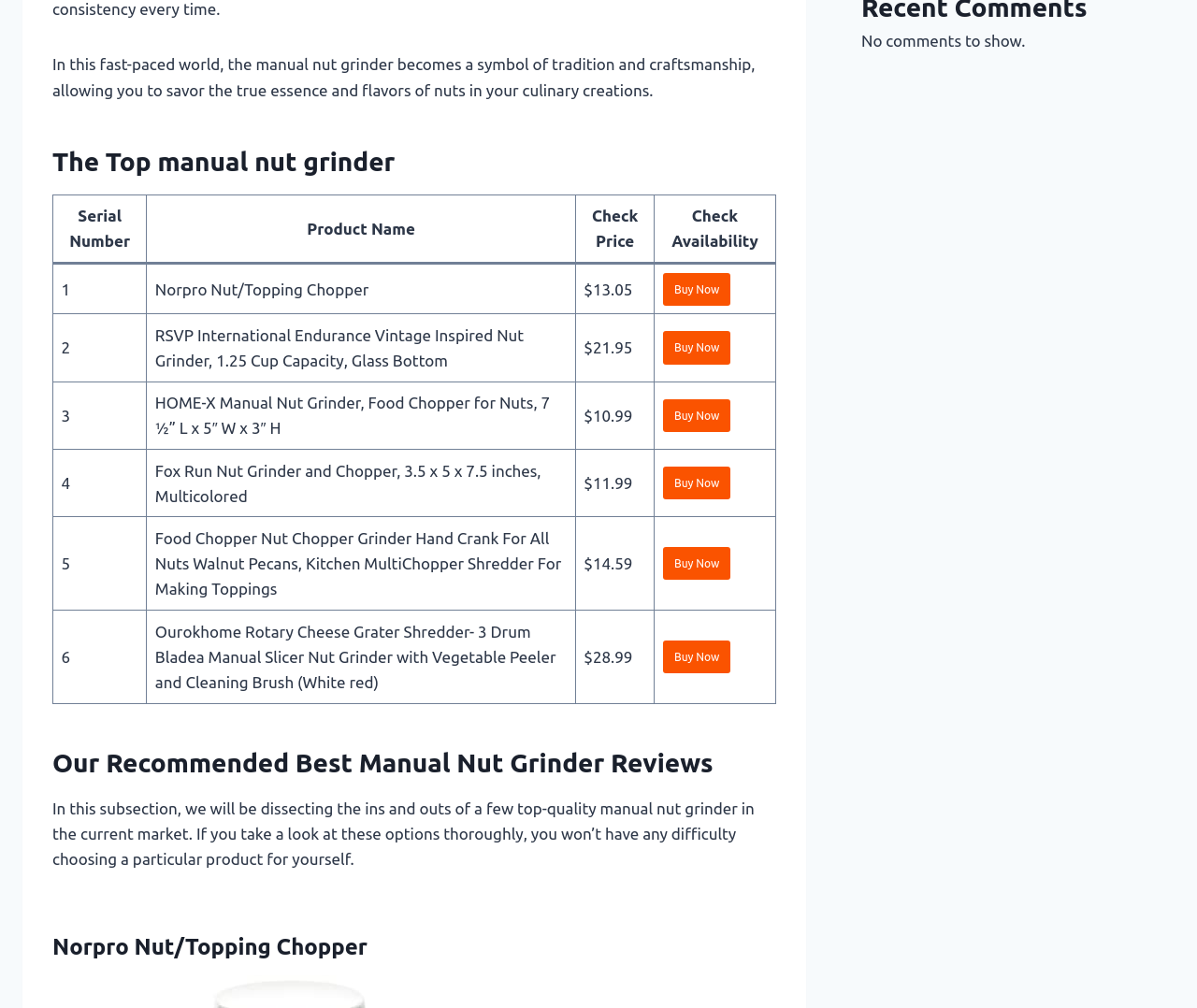Please determine the bounding box coordinates for the element with the description: "Buy Now".

[0.554, 0.271, 0.61, 0.303]